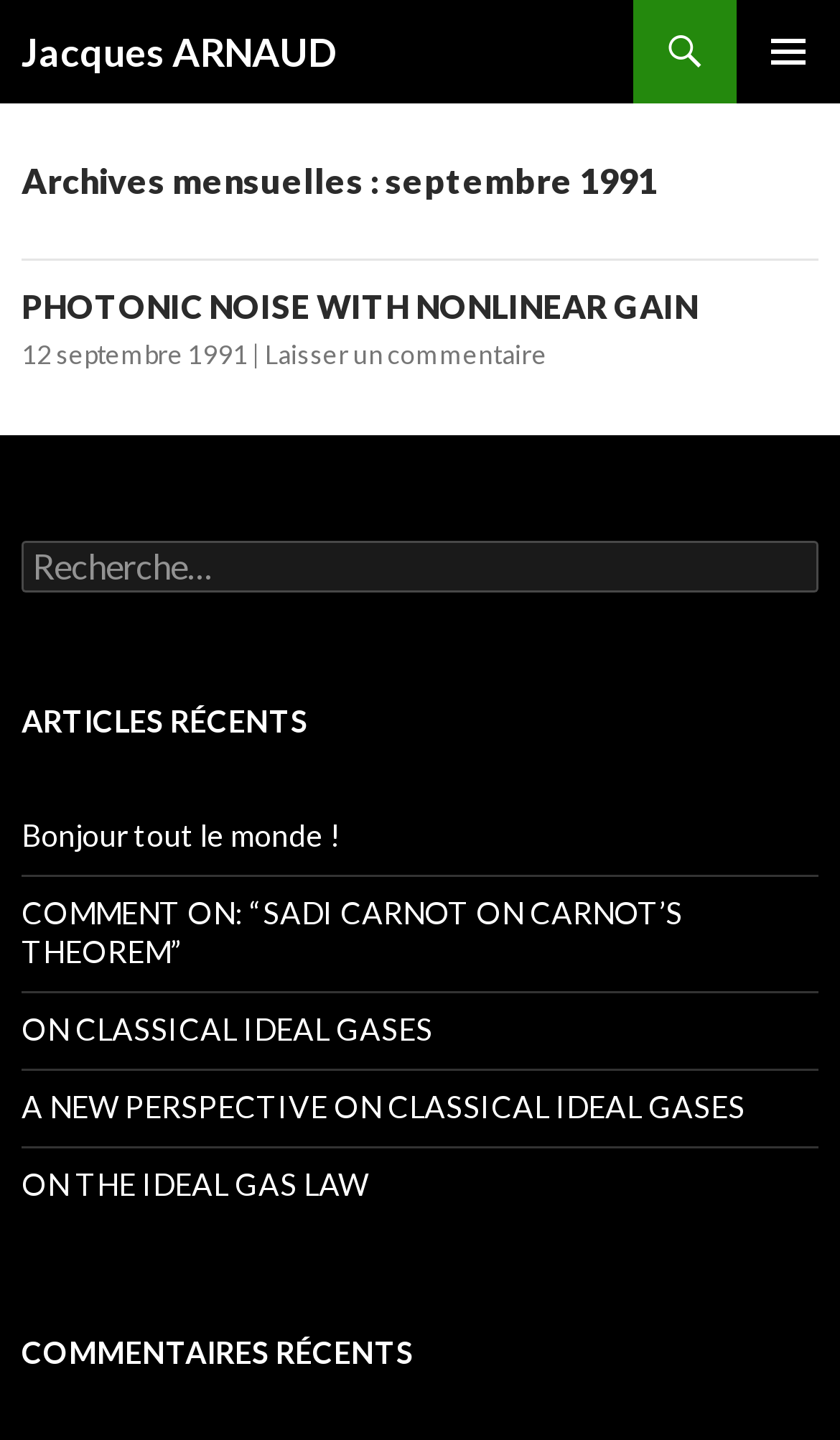Find the bounding box coordinates for the area you need to click to carry out the instruction: "go to Jacques ARNAUD's page". The coordinates should be four float numbers between 0 and 1, indicated as [left, top, right, bottom].

[0.026, 0.0, 0.4, 0.072]